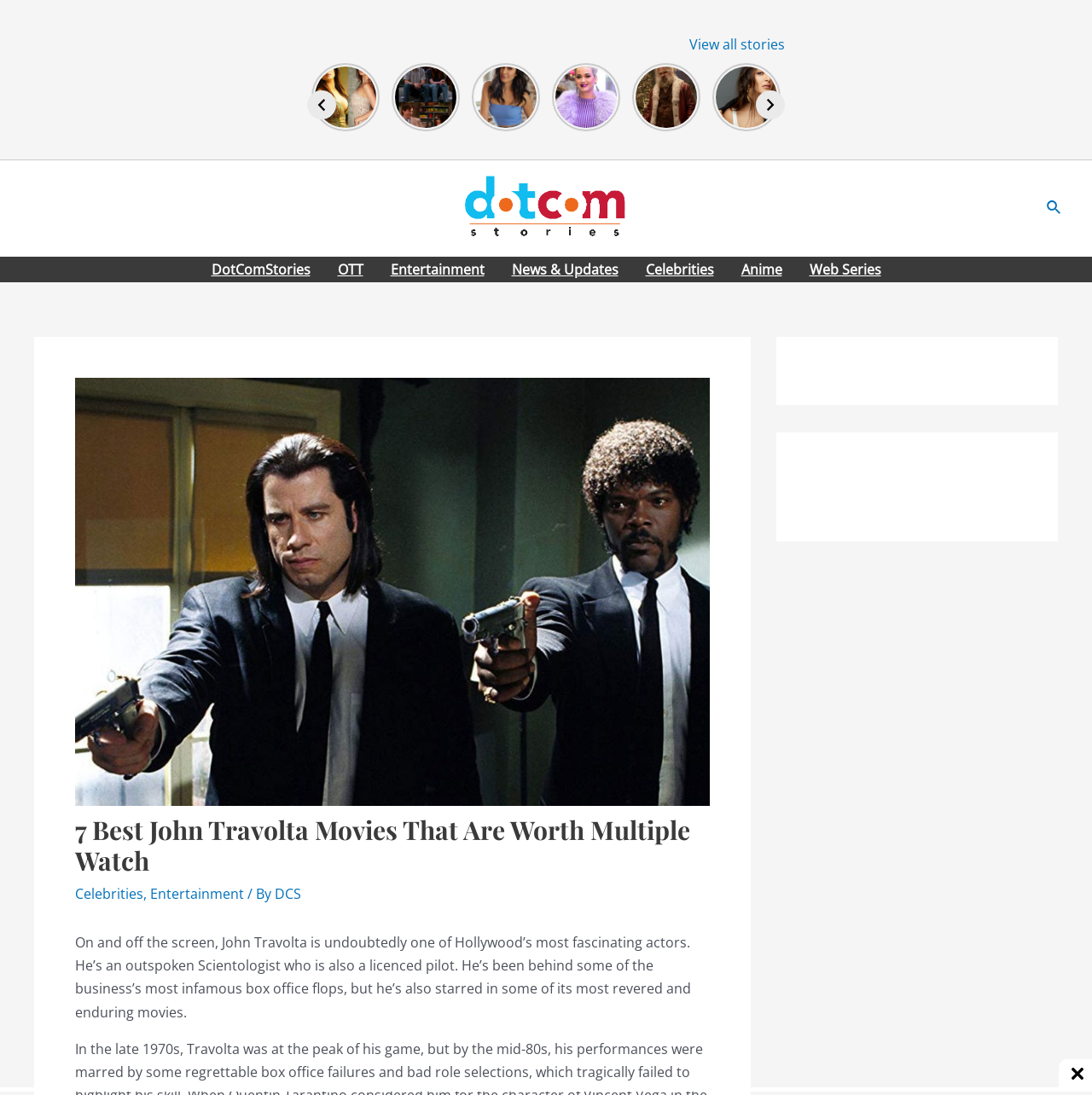Identify the bounding box coordinates of the section to be clicked to complete the task described by the following instruction: "Search for products". The coordinates should be four float numbers between 0 and 1, formatted as [left, top, right, bottom].

None